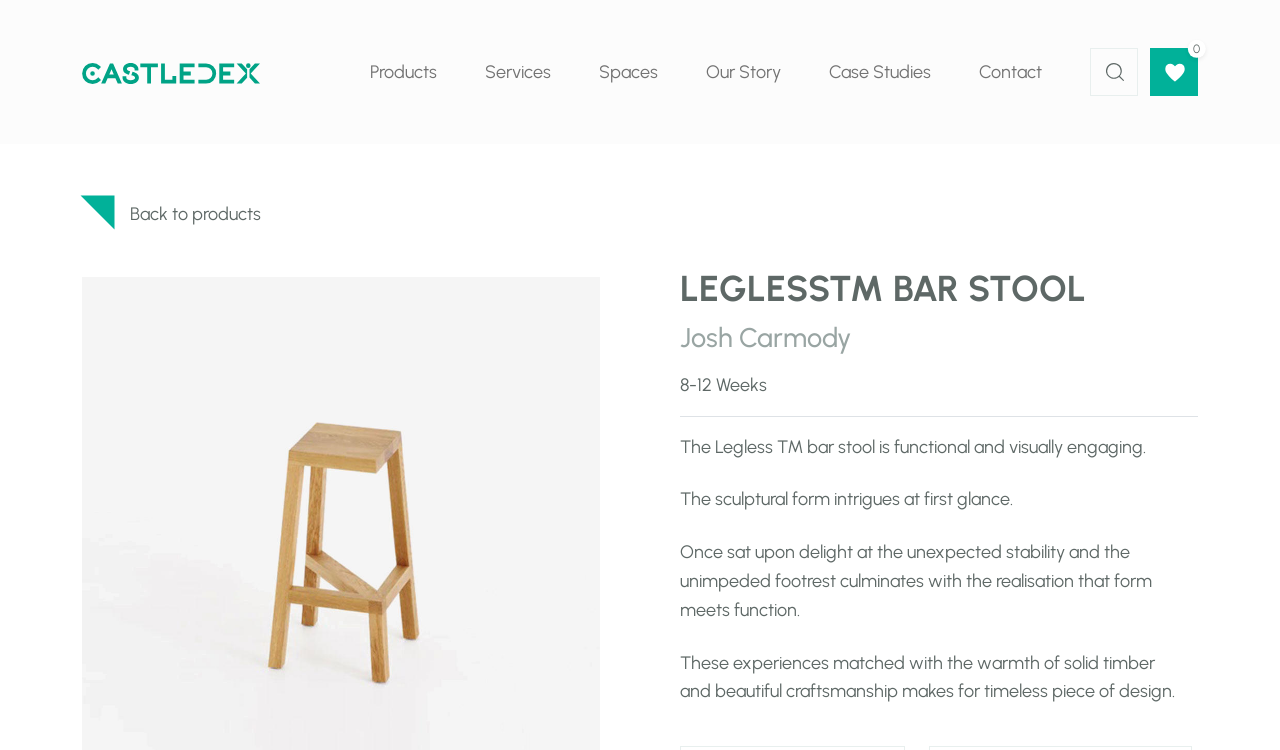Construct a comprehensive description capturing every detail on the webpage.

The webpage is about the LEGLESS™ BAR STOOL product from Castledex. At the top, there is a site header banner that spans almost the entire width of the page. Within the banner, there are several elements, including a "Home" link with an accompanying image, a main navigation menu with links to "Products", "Services", "Spaces", "Our Story", "Case Studies", and "Contact", and two buttons, one for toggling search and another with the number "0".

Below the banner, there is a prominent heading that reads "LEGLESS™ BAR STOOL". To the right of the heading, there is a link to the designer, Josh Carmody. Underneath the heading, there are four paragraphs of text that describe the product, highlighting its functional and visually engaging design, its sculptural form, and the experience of using it.

On the left side of the page, there is a link to go "Back to products". The overall layout is organized, with clear headings and concise text that effectively communicates information about the LEGLESS™ BAR STOOL product.